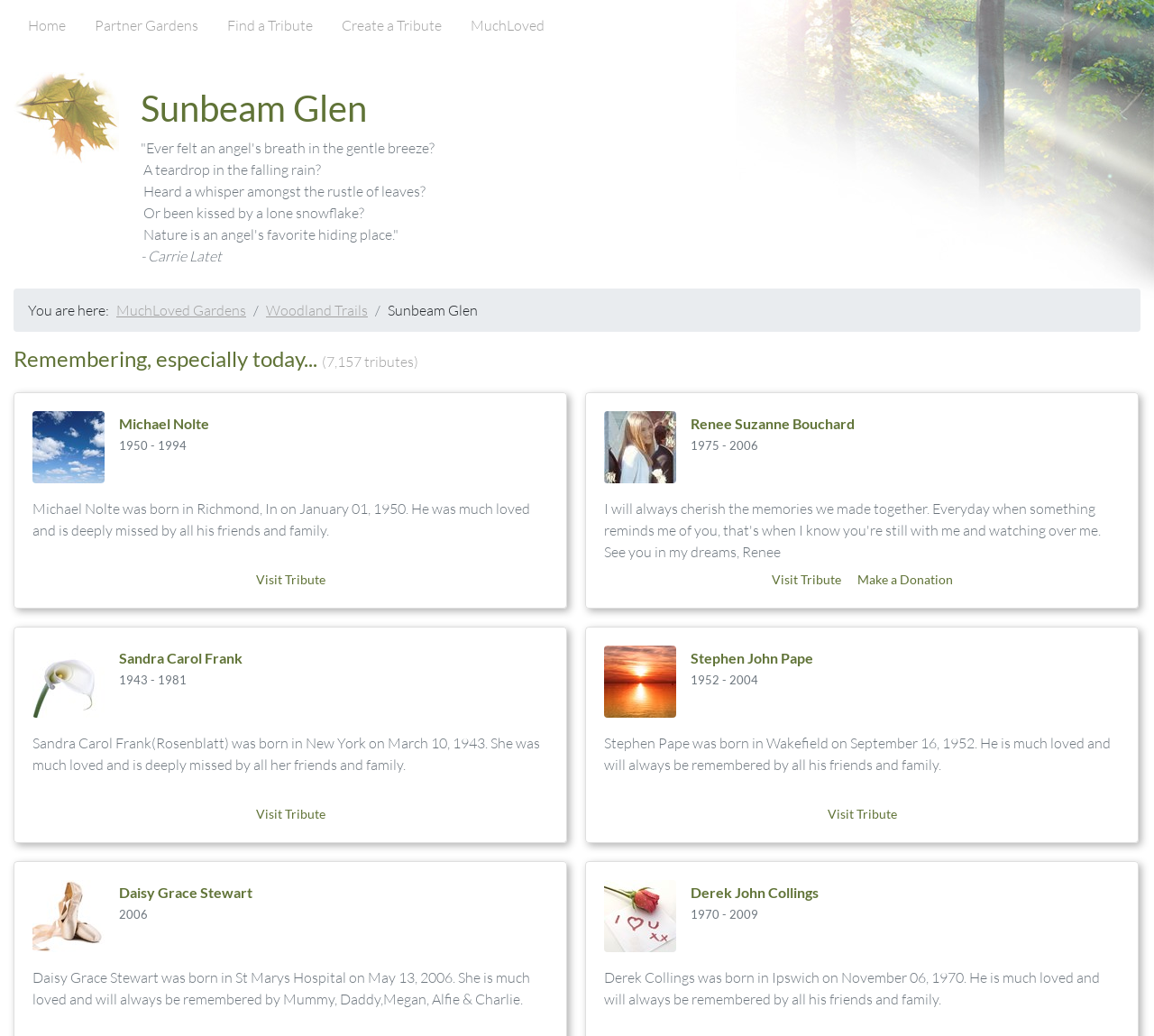Determine the bounding box of the UI component based on this description: "Woodland Trails". The bounding box coordinates should be four float values between 0 and 1, i.e., [left, top, right, bottom].

[0.23, 0.291, 0.319, 0.308]